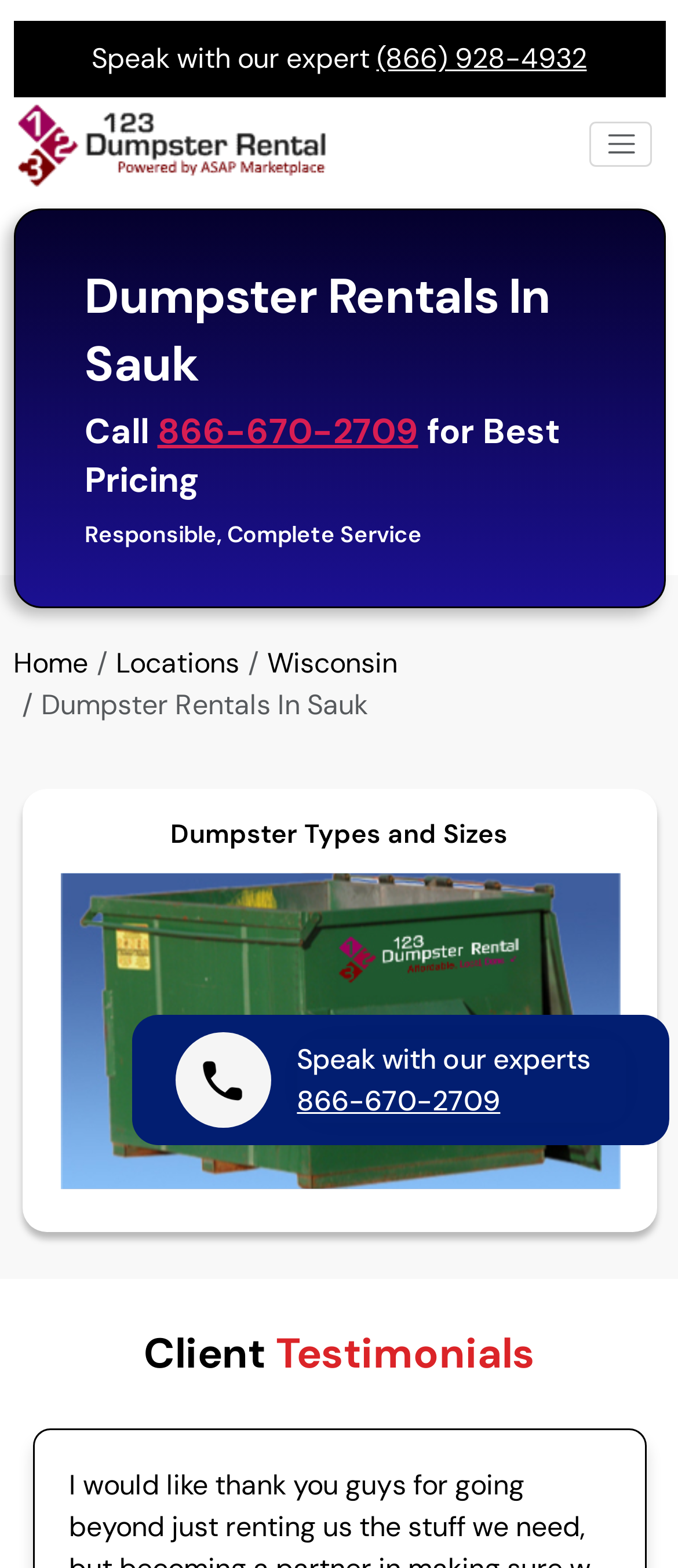Calculate the bounding box coordinates of the UI element given the description: "1".

[0.336, 0.82, 0.387, 0.842]